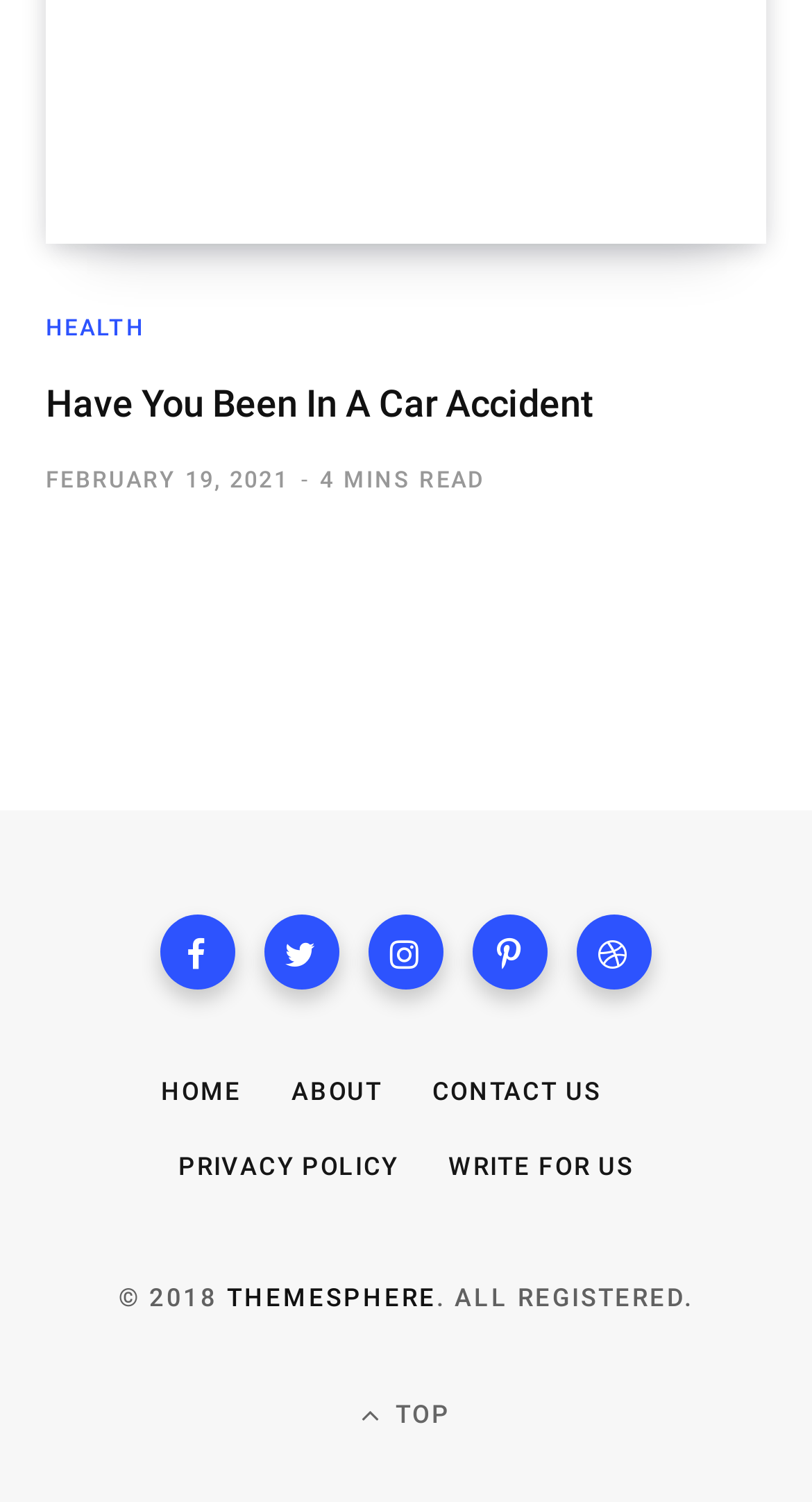Please identify the coordinates of the bounding box that should be clicked to fulfill this instruction: "Contact us through 'CONTACT US'".

[0.532, 0.717, 0.74, 0.737]